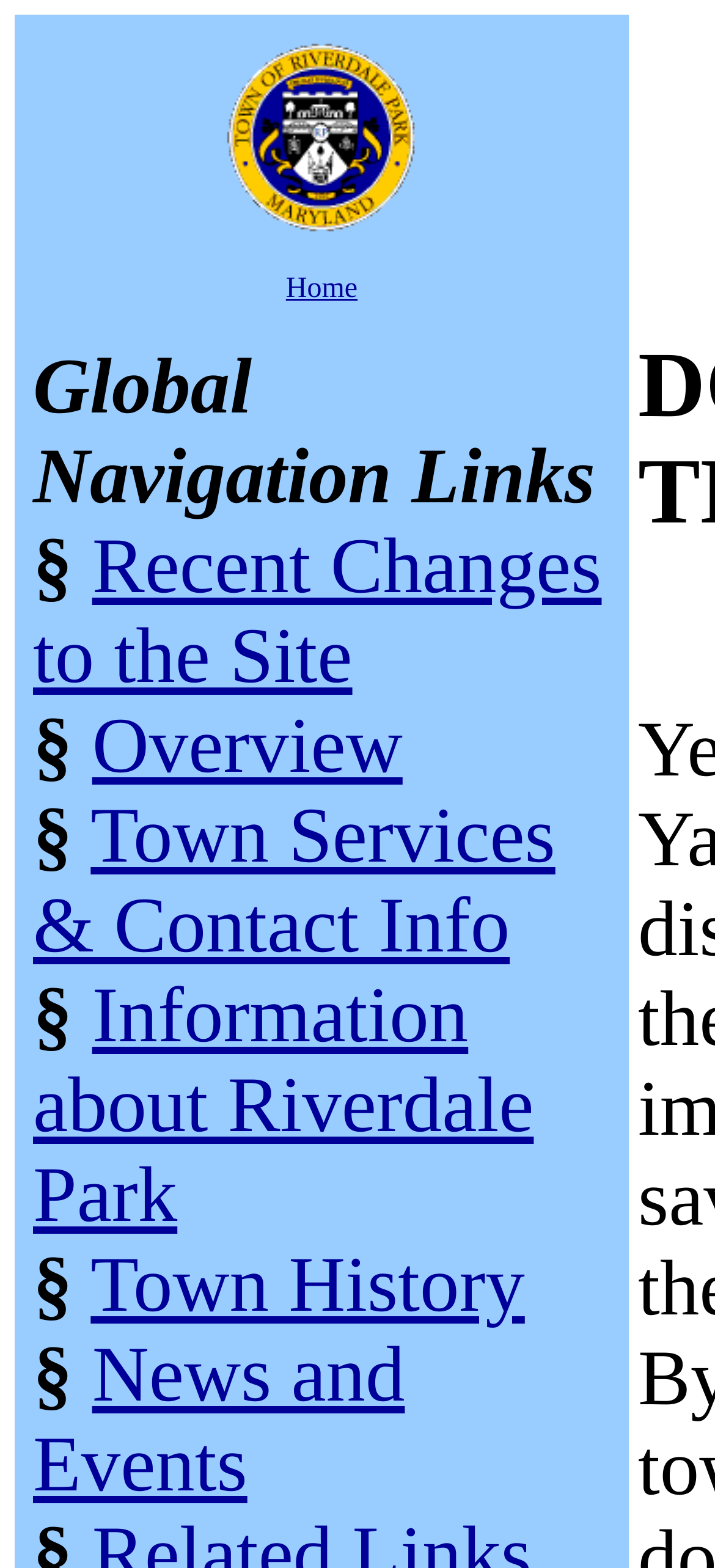What is the symbol present between the links in the 'Home' section?
Please give a detailed and elaborate answer to the question.

The symbol '§' is present between the links in the 'Home' section, separating each link from the next.